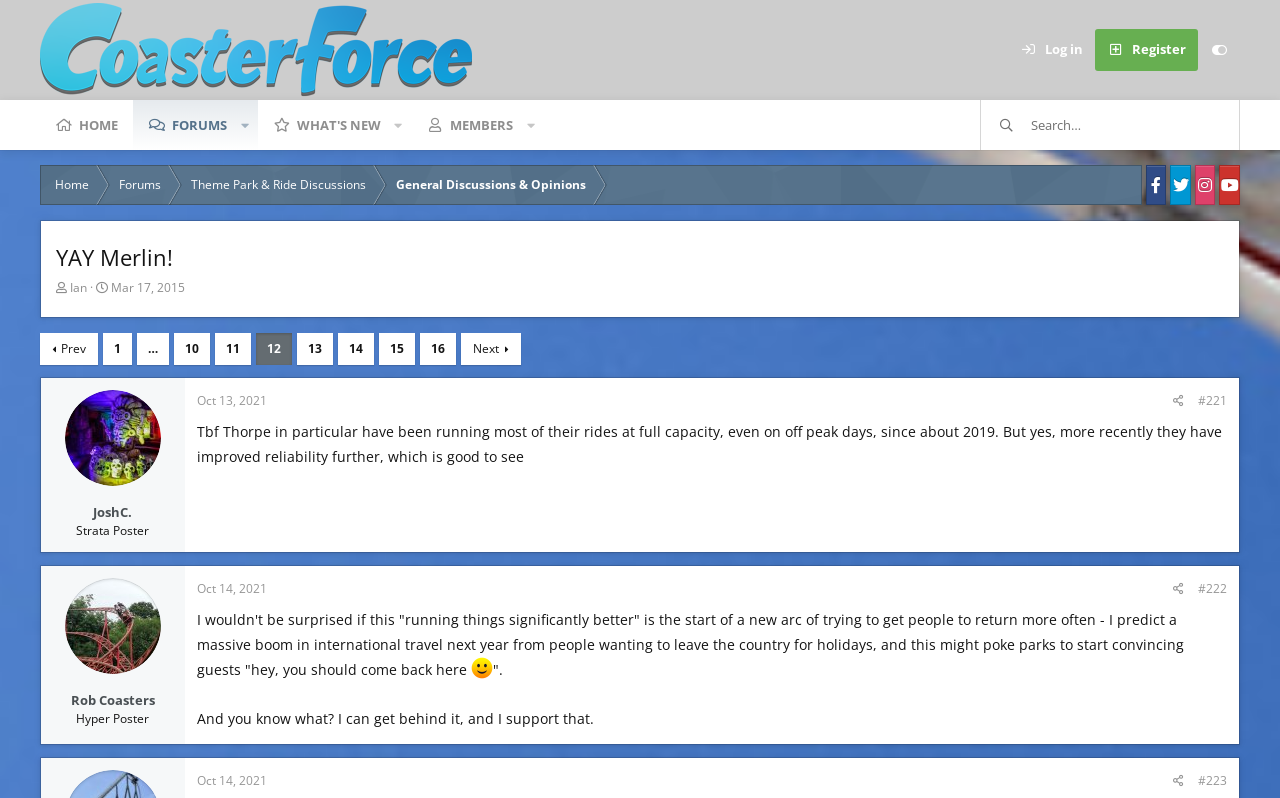Convey a detailed summary of the webpage, mentioning all key elements.

This webpage appears to be a forum discussion page, specifically page 12 of a thread. At the top, there is a navigation bar with links to "FORUMS - COASTERFORCE", "HOME", "WHAT'S NEW", "MEMBERS", and a search bar. Below the navigation bar, there are links to "Home", "Forums", "Theme Park & Ride Discussions", and "General Discussions & Opinions".

The main content of the page is a series of posts from different users, each with a heading displaying the user's name, a timestamp, and a link to share the post. The posts themselves contain text, and some have images or emojis. There are three posts visible on this page, from users "JoshC.", "Rob Coasters", and another user.

The first post, from "JoshC.", discusses the reliability of rides at Thorpe Park, mentioning that they have been running at full capacity even on off-peak days since 2019. The second post, from "Rob Coasters", appears to be a response to the first post, discussing the potential for theme parks to try to convince guests to return more often. The third post is a continuation of the discussion, with the user expressing support for the idea.

Each post has a header with the user's name, a timestamp, and a link to share the post. The posts are arranged in a vertical column, with the most recent post at the top. There are also links to navigate to previous or next pages of the thread at the bottom of the page.